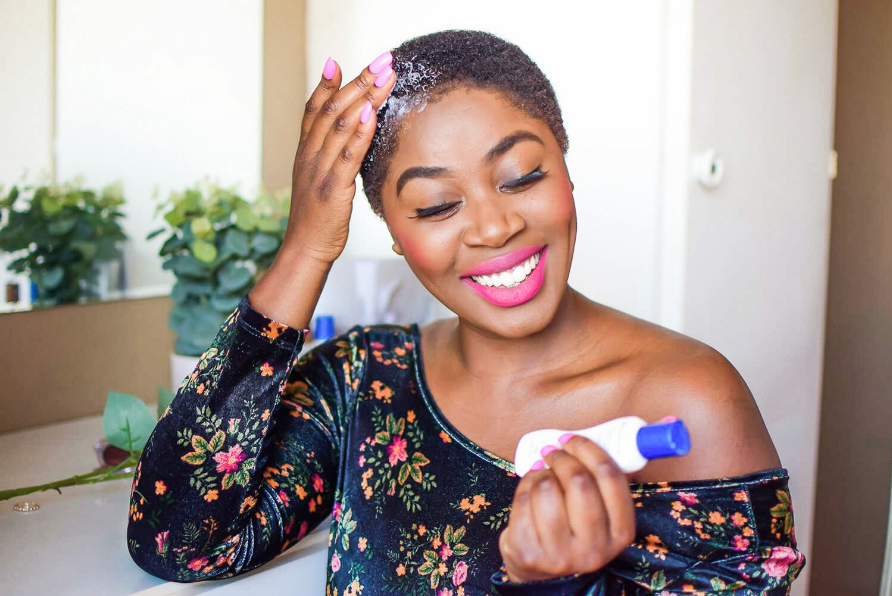What is the atmosphere of the background?
Please provide a detailed and comprehensive answer to the question.

The caption states that the background features 'green plants and a bright, well-lit space', which creates an 'uplifting atmosphere'.